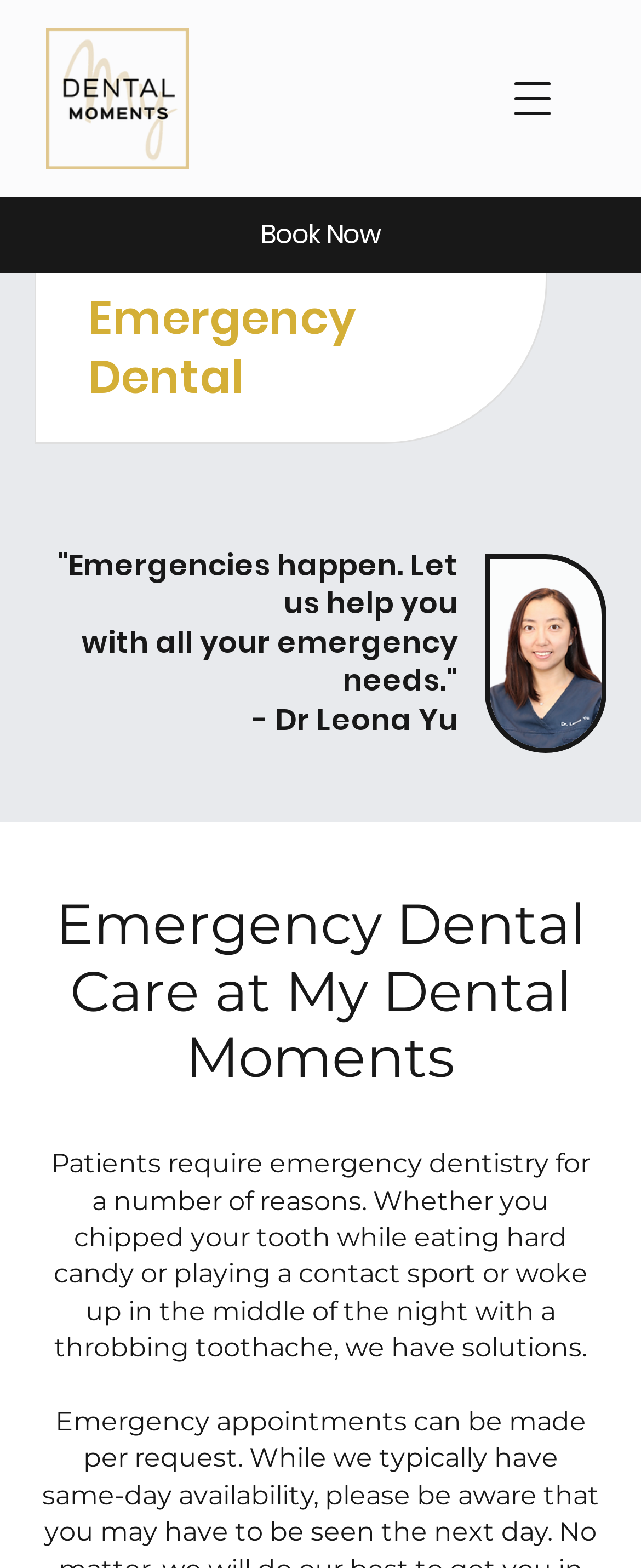What is the name of the dentist mentioned on the website?
Please give a detailed and thorough answer to the question, covering all relevant points.

The name 'Dr Leona Yu' is mentioned in the StaticText element with the bounding box coordinates [0.394, 0.445, 0.715, 0.471], which suggests that Dr Leona Yu is the dentist associated with the website.